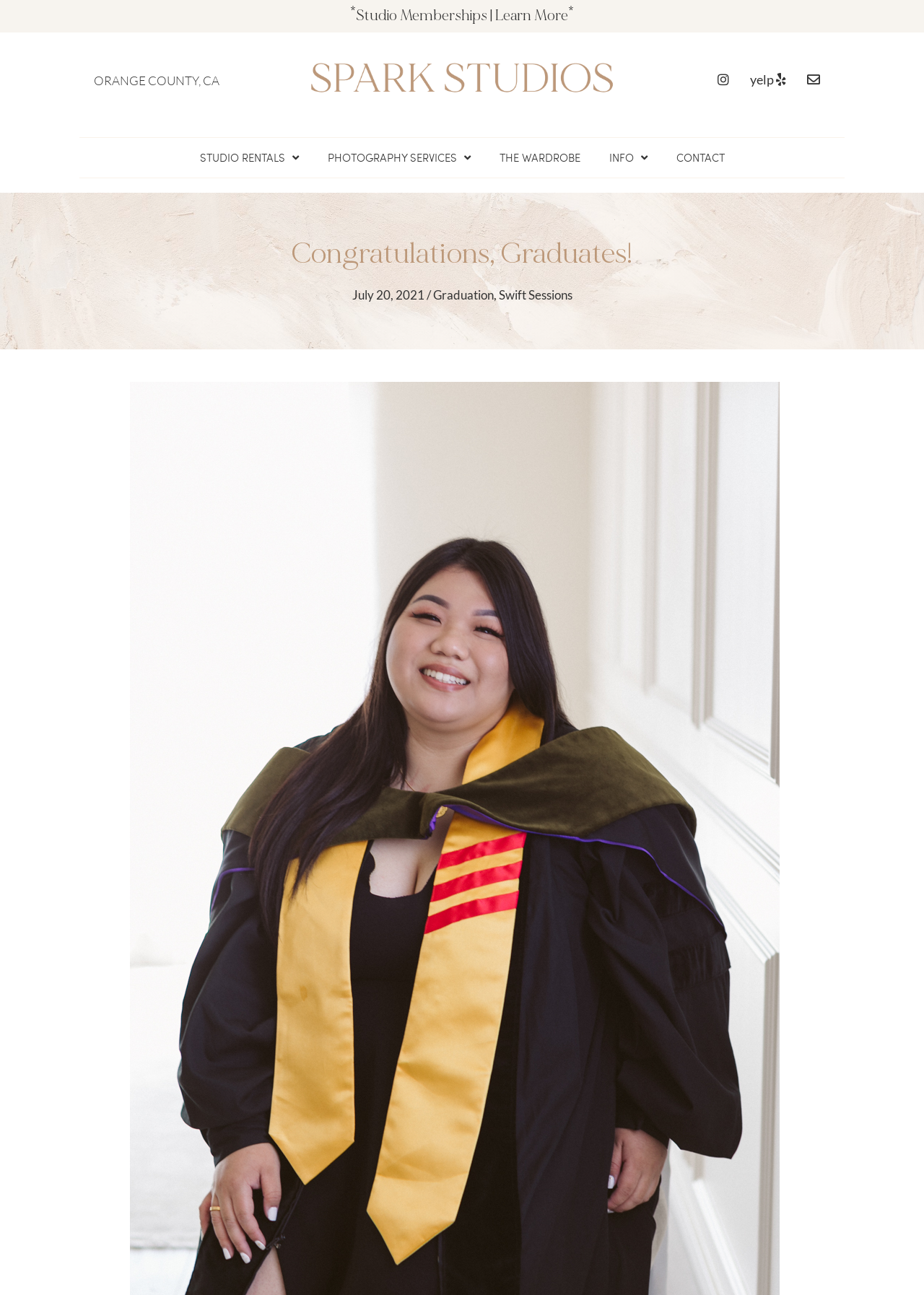How can users contact Spark Studios?
Could you answer the question in a detailed manner, providing as much information as possible?

I found the way to contact Spark Studios by looking at the link element 'Send us an email' which is located in the navigation menu, indicating that users can contact Spark Studios by sending an email.